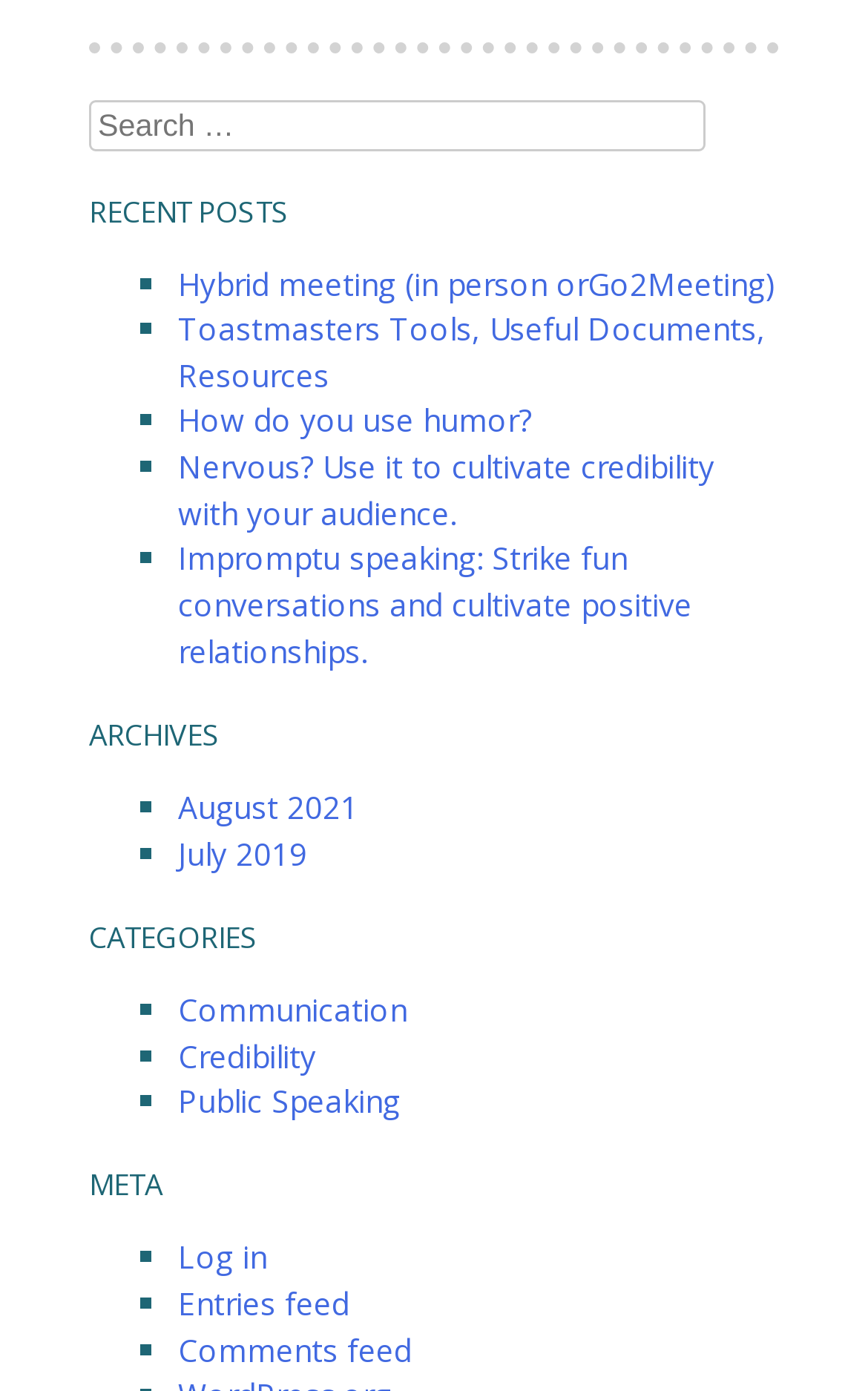Highlight the bounding box coordinates of the region I should click on to meet the following instruction: "View posts about Public Speaking".

[0.205, 0.776, 0.462, 0.807]